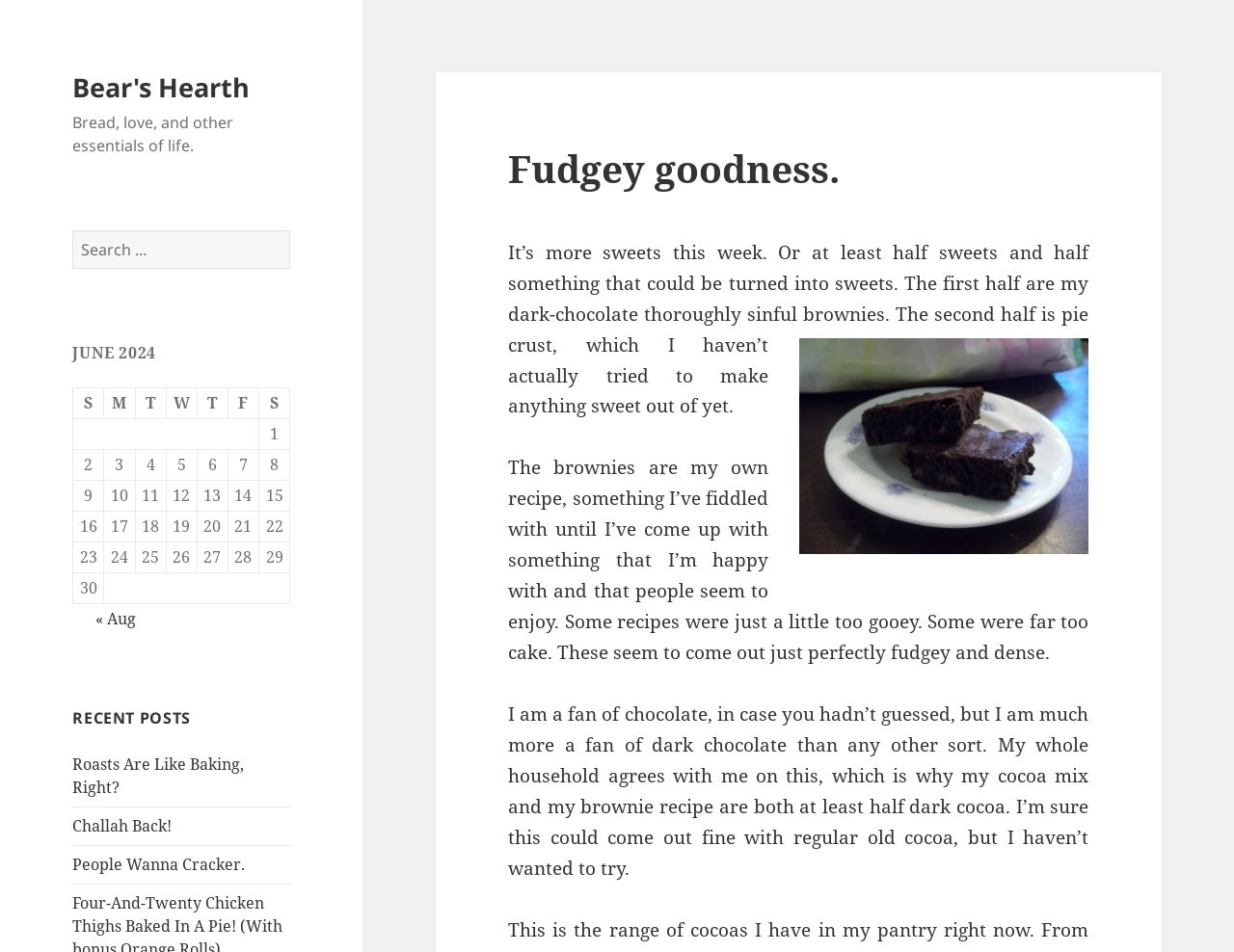Look at the image and answer the question in detail:
What is the topic of the blog post with the image?

The blog post with the image discusses the author's recipe for brownies and their experience with making pie crust. The image is likely a photo of one of these baked goods.